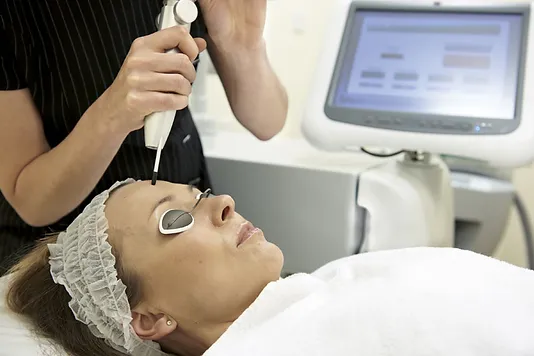What is displayed on the machine in the background?
Using the image as a reference, give an elaborate response to the question.

The sophisticated machine in the background displays information relevant to the treatment, emphasizing the modern technology being utilized in skincare procedures, particularly for conditions like rosacea.